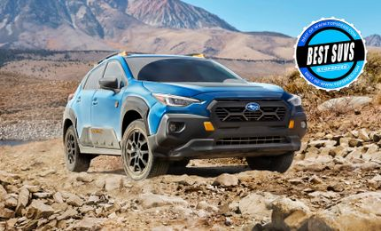What type of terrain is the vehicle designed for?
From the screenshot, provide a brief answer in one word or phrase.

rugged terrain